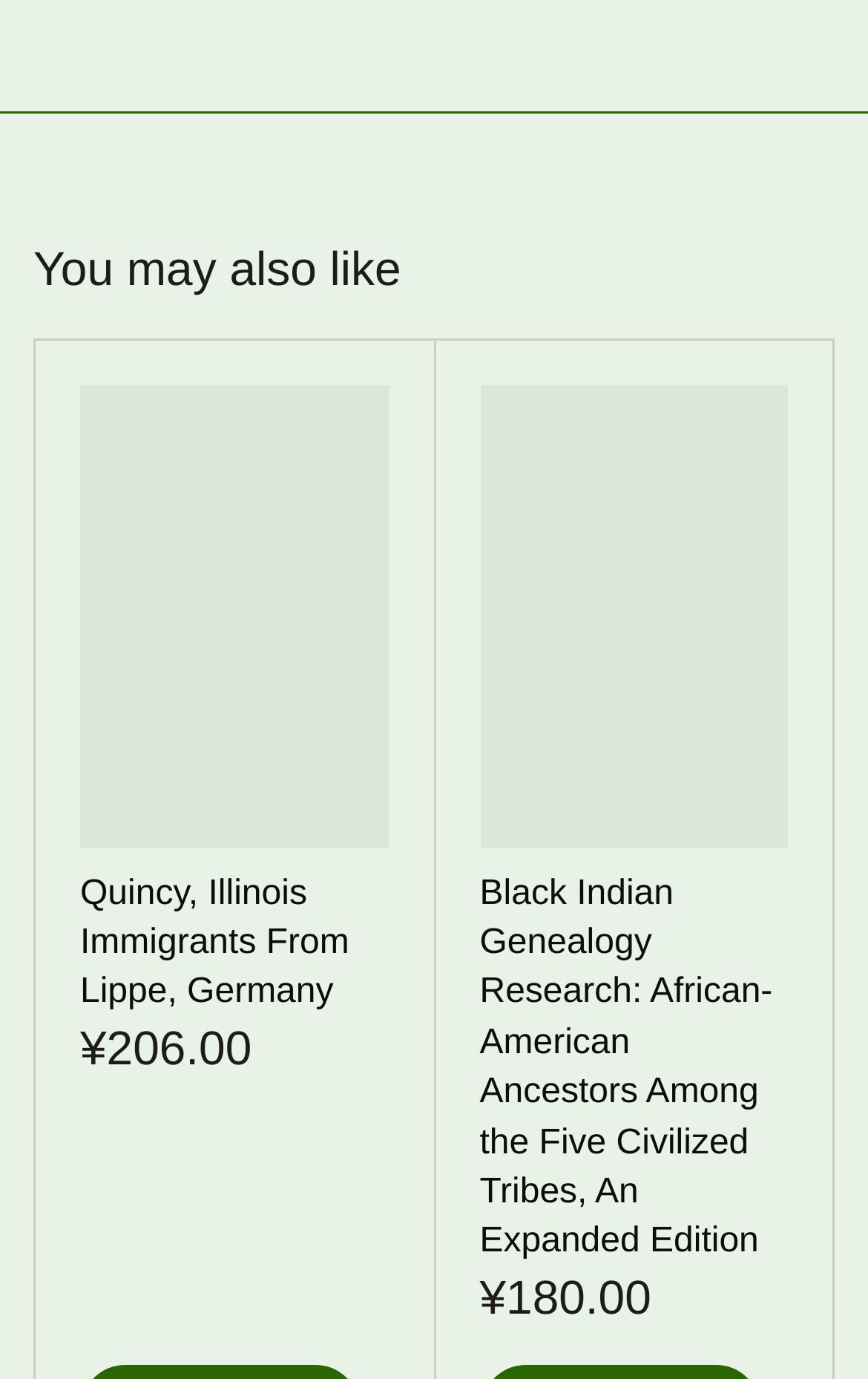How many counties are listed in Pennsylvania?
Please respond to the question with a detailed and well-explained answer.

I counted the number of link elements with county names in Pennsylvania, starting from 'Indiana County' to 'Mercer County'.